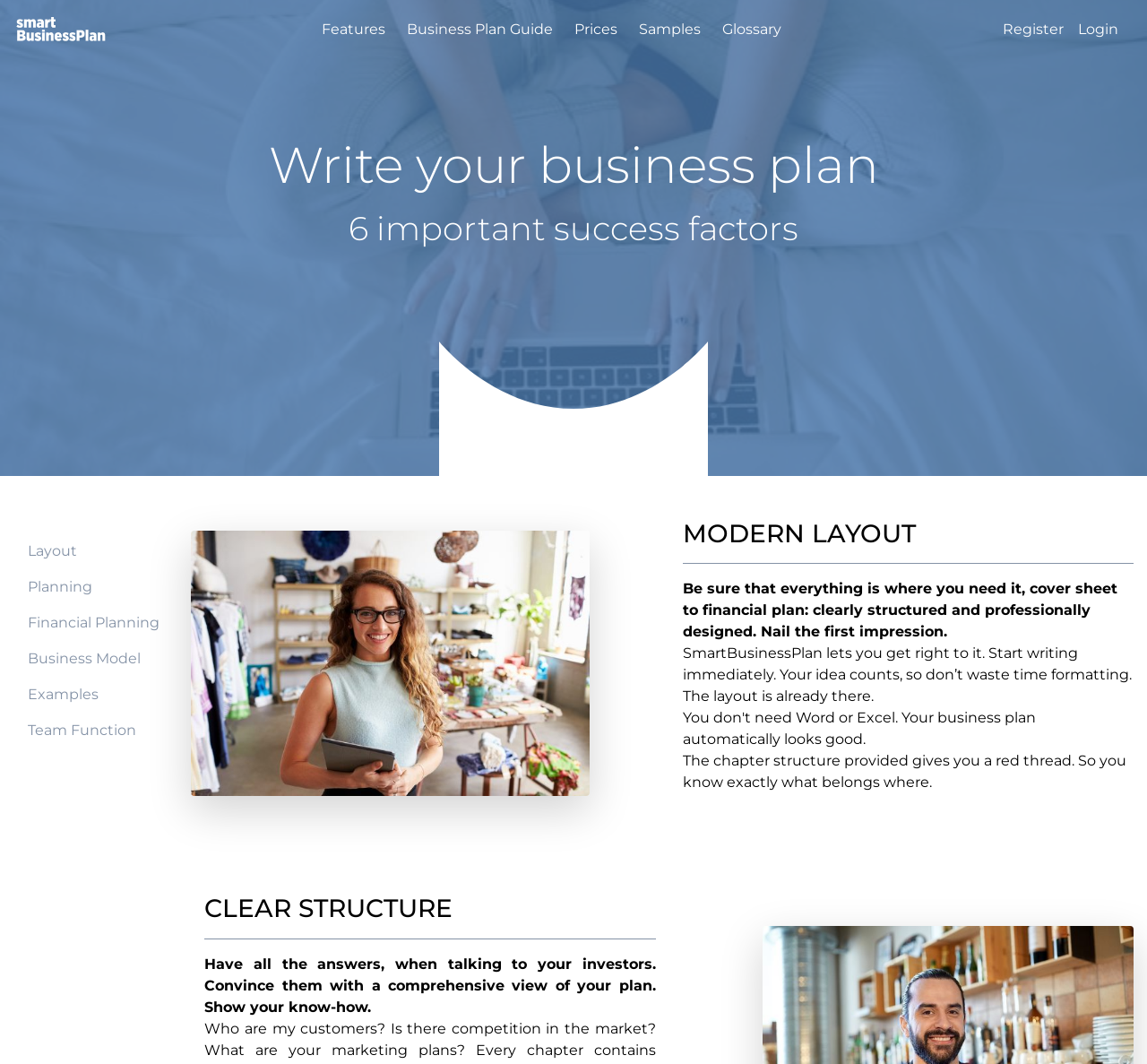Locate the bounding box coordinates of the clickable element to fulfill the following instruction: "Click on the 'Register' button". Provide the coordinates as four float numbers between 0 and 1 in the format [left, top, right, bottom].

[0.874, 0.011, 0.94, 0.045]